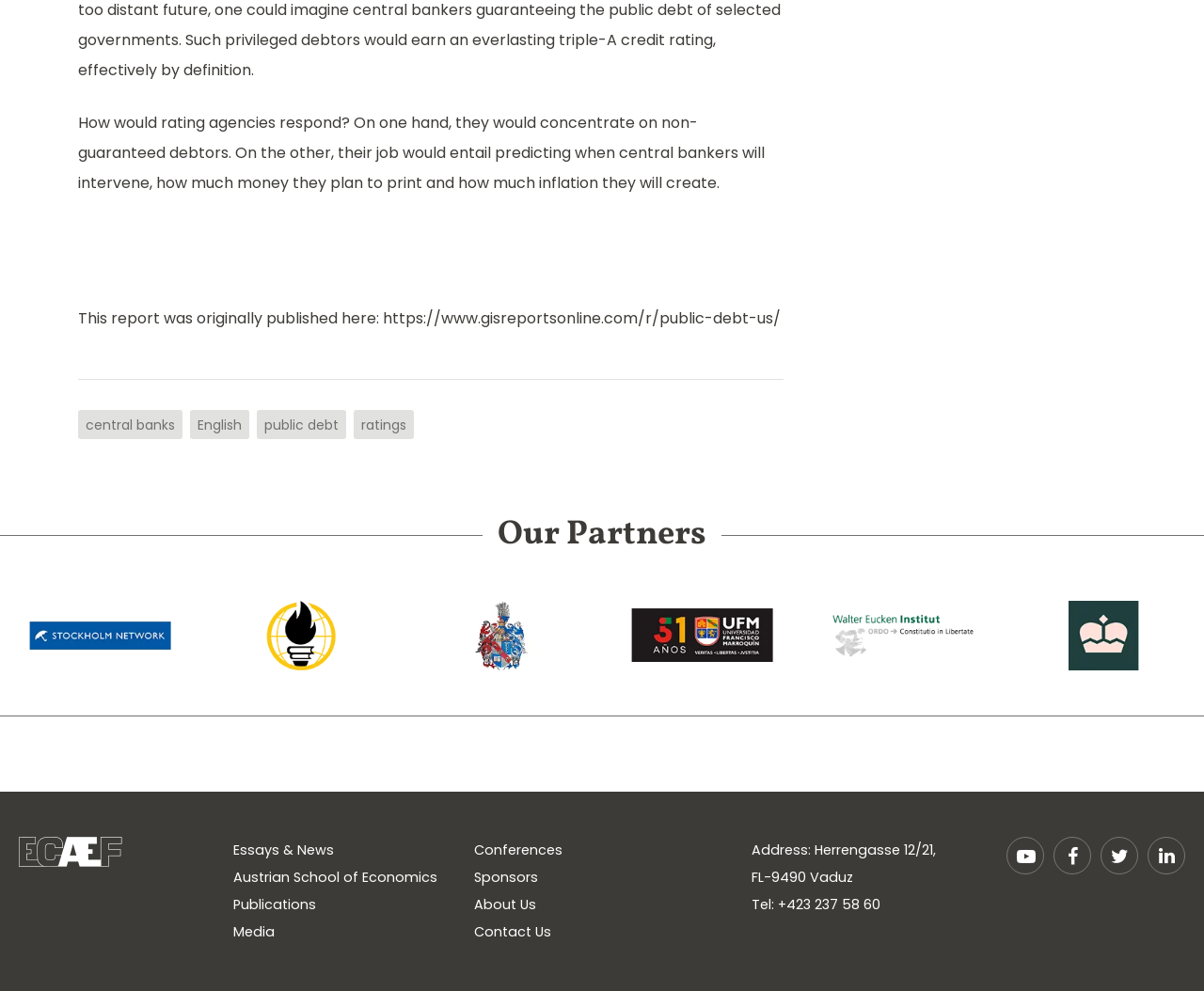What is the name of the university mentioned as a partner?
Respond to the question with a single word or phrase according to the image.

New York University